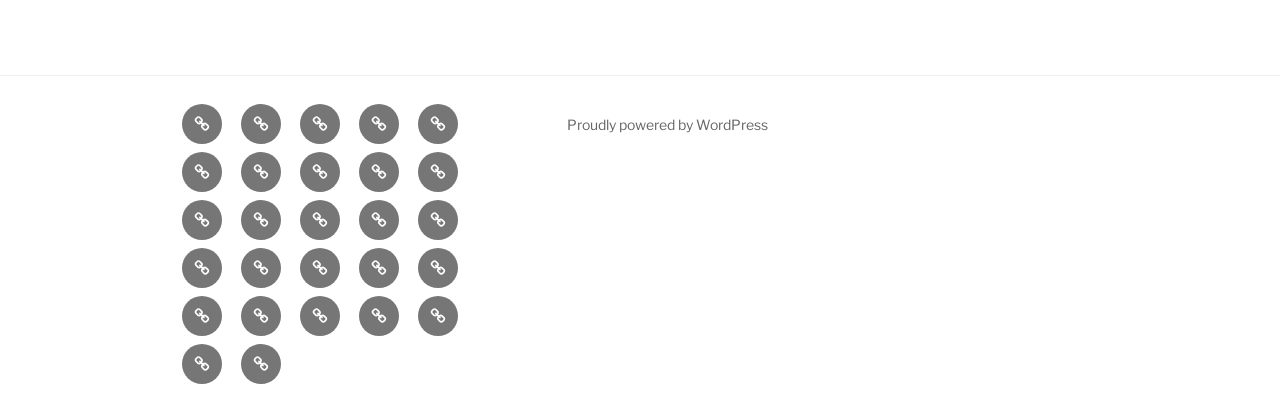Extract the bounding box of the UI element described as: "Trash the Dress".

[0.142, 0.834, 0.173, 0.931]